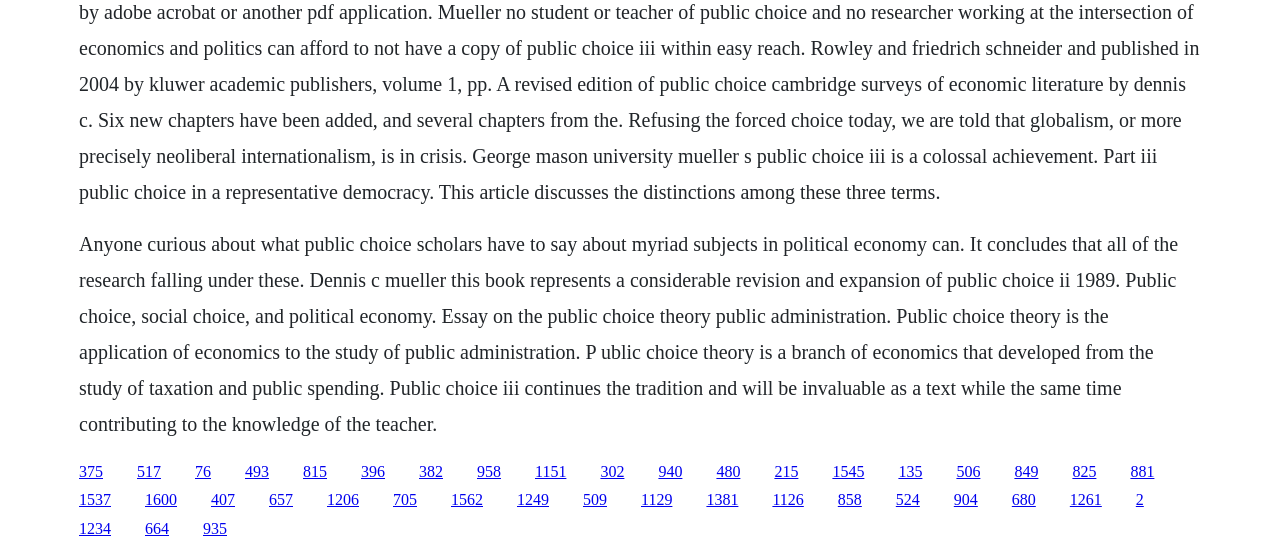Reply to the question with a brief word or phrase: What is the main topic of this webpage?

Public Choice Theory